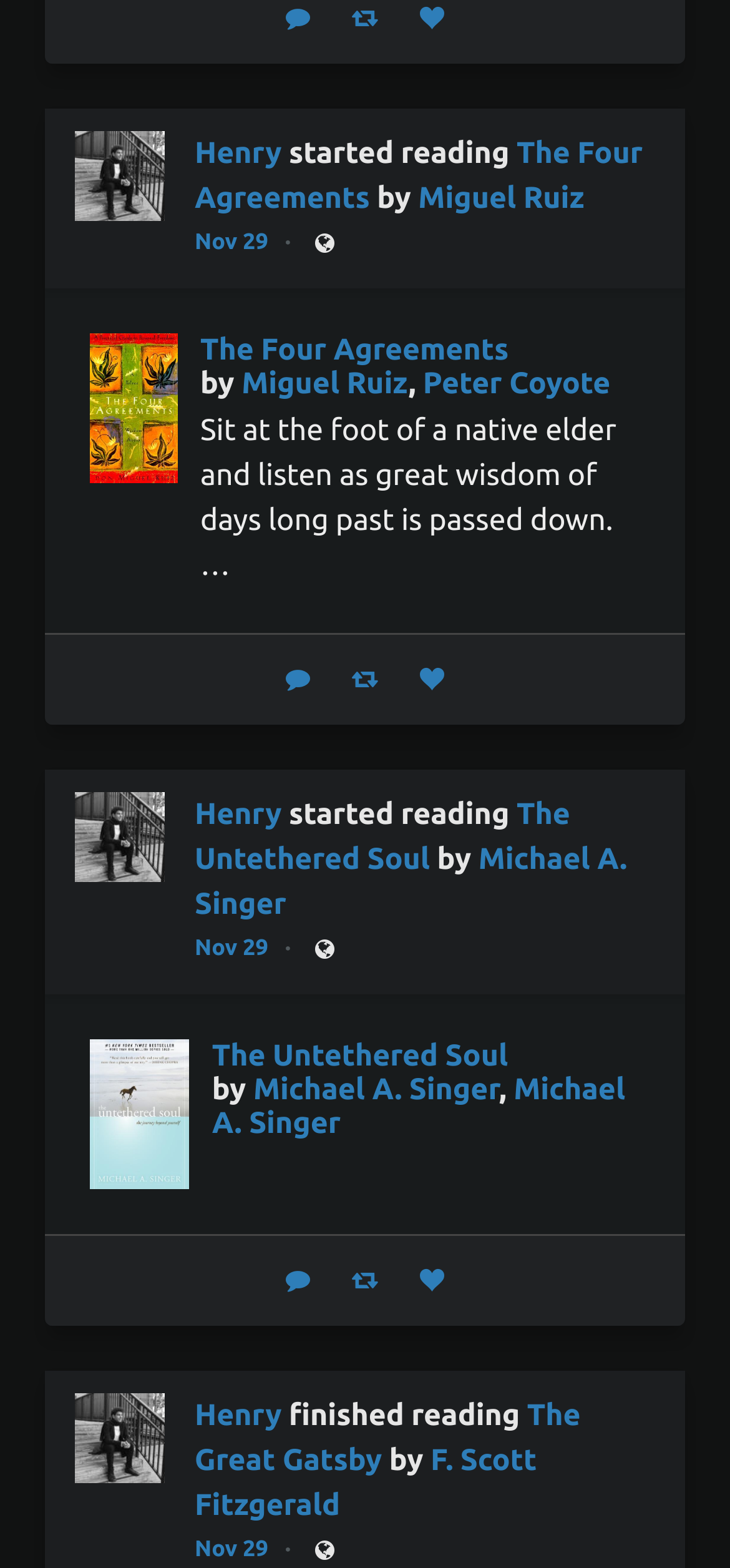Identify the bounding box coordinates of the clickable section necessary to follow the following instruction: "Click on the 'Reply' button". The coordinates should be presented as four float numbers from 0 to 1, i.e., [left, top, right, bottom].

[0.388, 0.002, 0.429, 0.021]